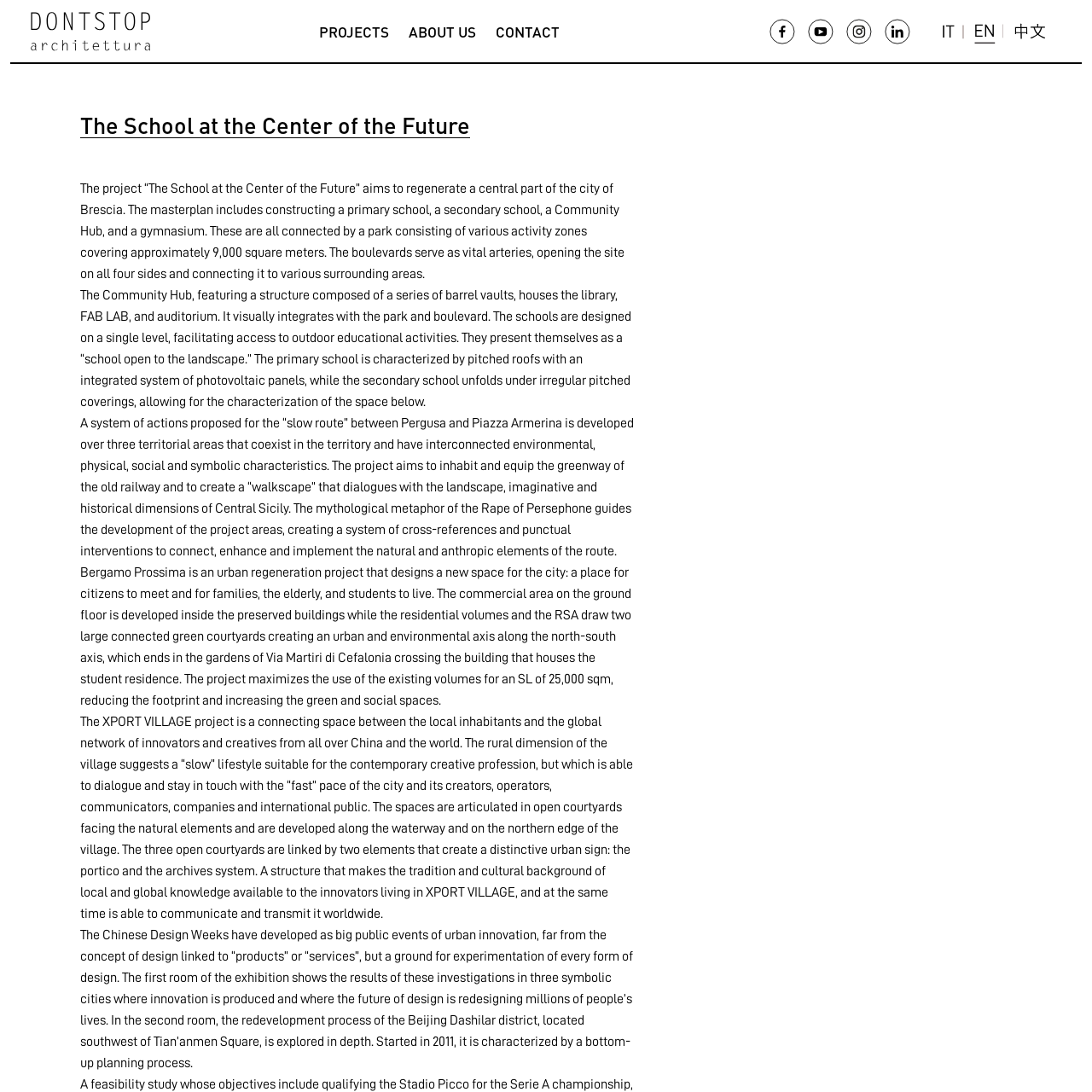Please mark the bounding box coordinates of the area that should be clicked to carry out the instruction: "Check out 'Videography Packages' option".

None